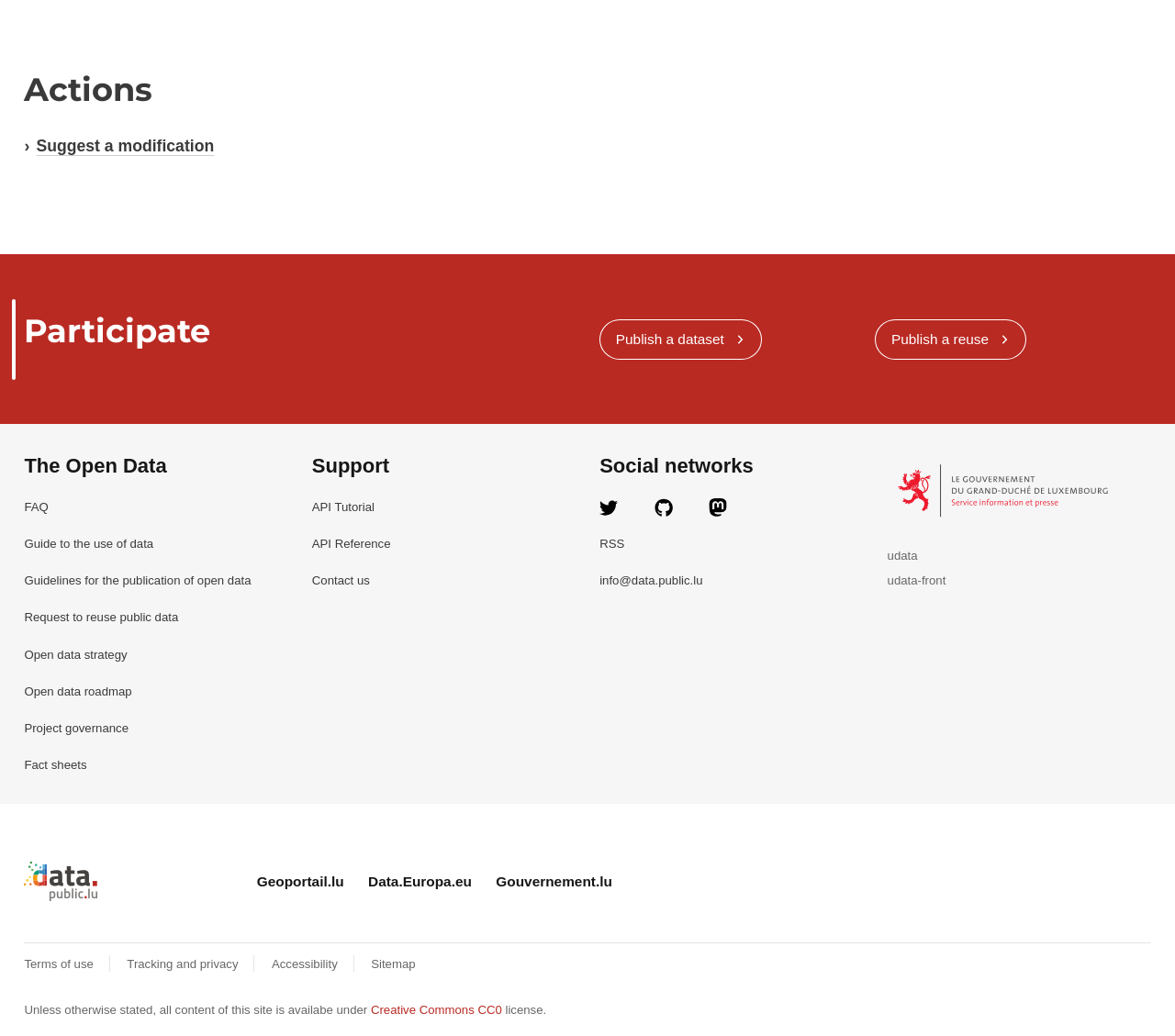Locate the bounding box coordinates for the element described below: "Publish a reuse". The coordinates must be four float values between 0 and 1, formatted as [left, top, right, bottom].

[0.745, 0.308, 0.874, 0.347]